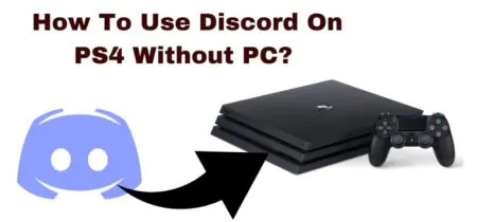Describe every important feature and element in the image comprehensively.

The image features a bold and eye-catching graphic that poses the question, "How To Use Discord On PS4 Without PC?" It prominently displays the Discord logo on the left side, symbolizing communication and gaming connections. Adjacent to the text, there's a sleek black PlayStation 4 console stacked neatly with a gaming controller placed to the right, emphasizing the focus on console gaming. The visual arrangement effectively communicates the idea of integrating Discord into the gaming experience on the PS4, appealing to gamers seeking more versatile communication options while playing. The overall design is clean and informative, drawing viewers' attention to the innovative use of Discord on consoles.